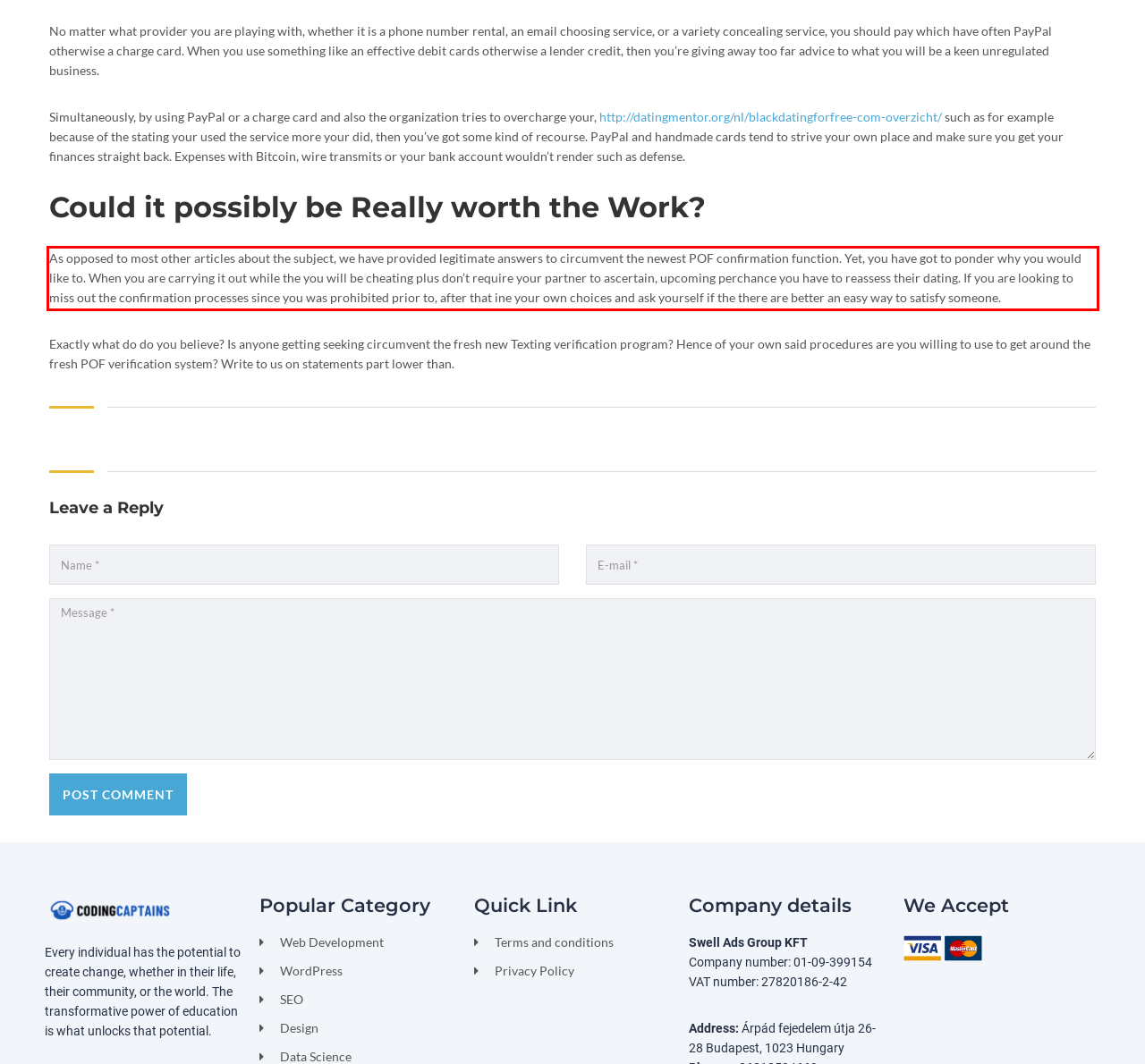With the given screenshot of a webpage, locate the red rectangle bounding box and extract the text content using OCR.

As opposed to most other articles about the subject, we have provided legitimate answers to circumvent the newest POF confirmation function. Yet, you have got to ponder why you would like to. When you are carrying it out while the you will be cheating plus don’t require your partner to ascertain, upcoming perchance you have to reassess their dating. If you are looking to miss out the confirmation processes since you was prohibited prior to, after that ine your own choices and ask yourself if the there are better an easy way to satisfy someone.